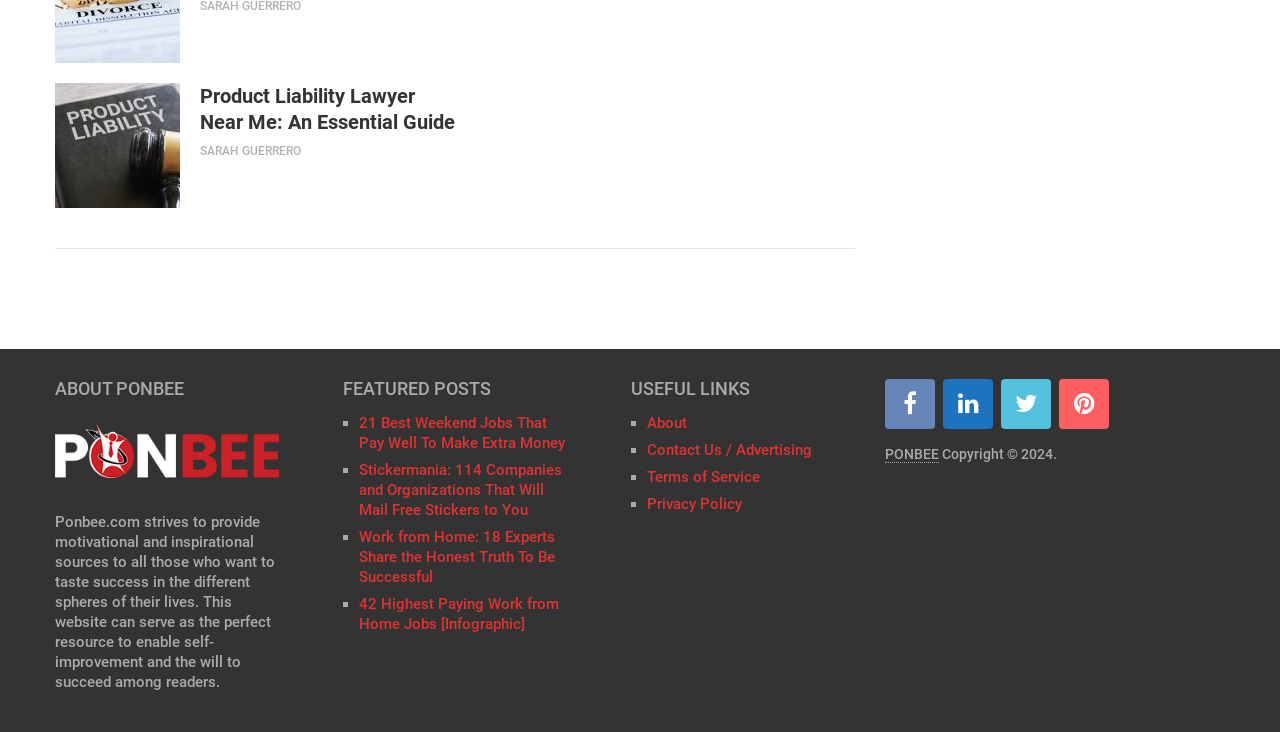Use a single word or phrase to answer the question:
What is the topic of the featured post?

Weekend Jobs